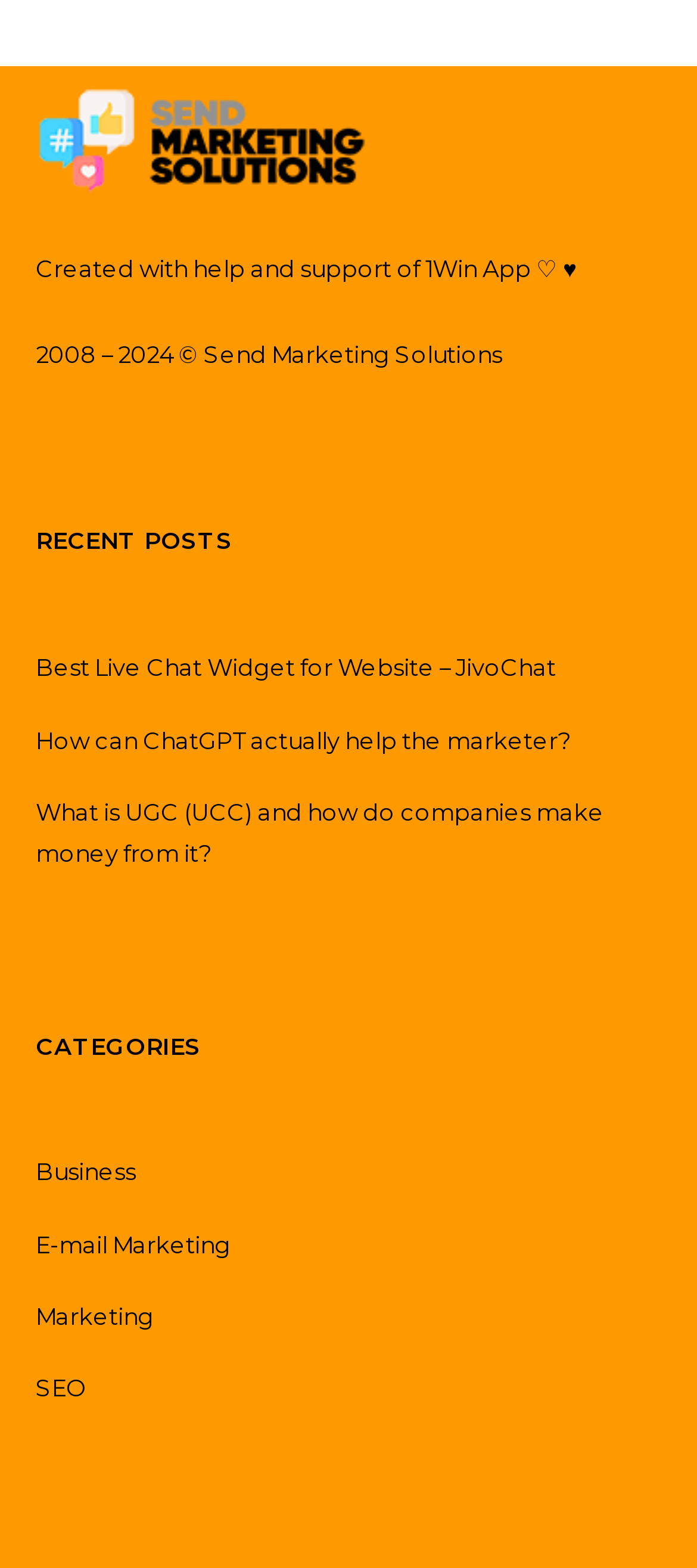Locate the bounding box coordinates of the segment that needs to be clicked to meet this instruction: "Visit the 'Send Marketing Solutions' page".

[0.292, 0.217, 0.721, 0.235]